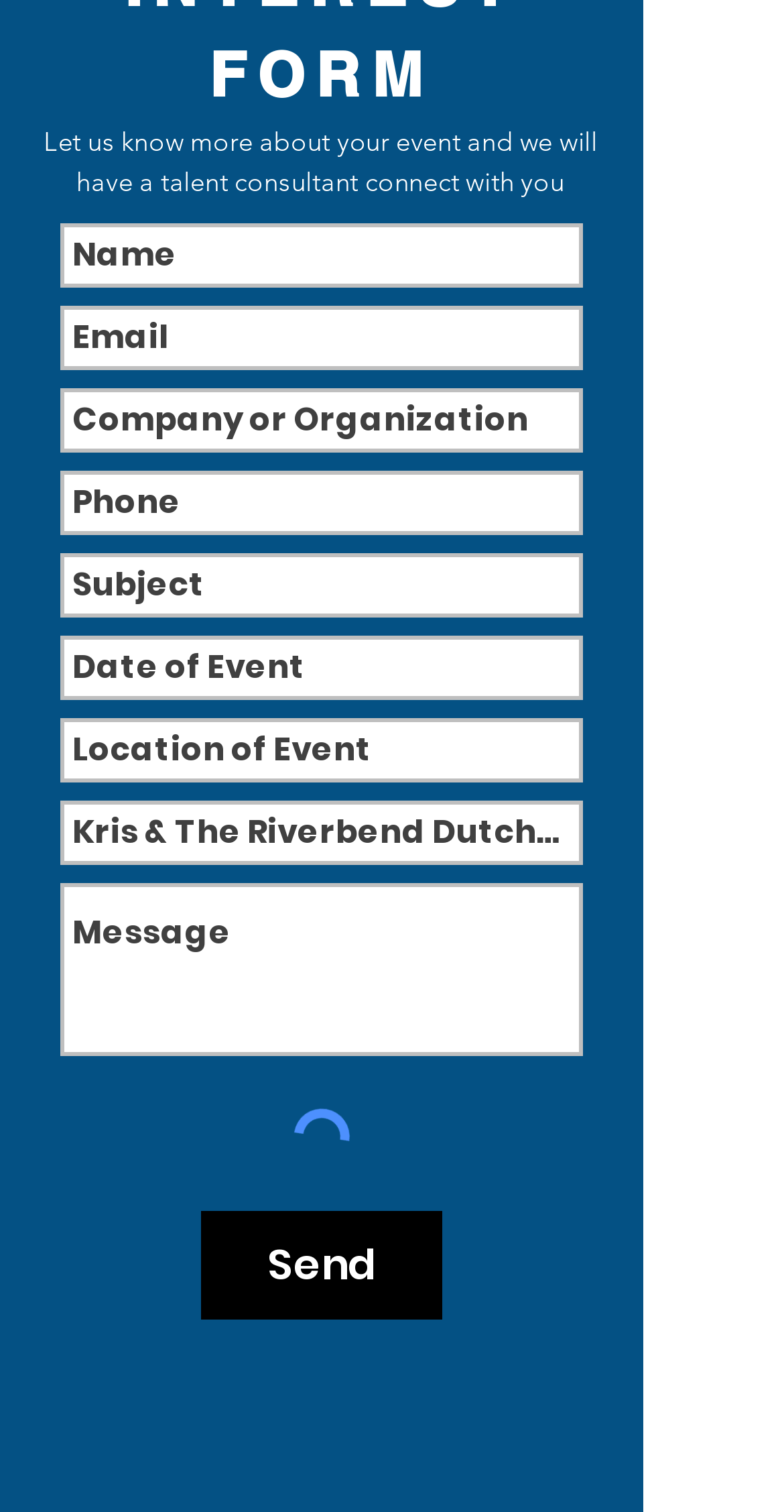Determine the bounding box coordinates of the section to be clicked to follow the instruction: "Read about switchable smart film". The coordinates should be given as four float numbers between 0 and 1, formatted as [left, top, right, bottom].

None